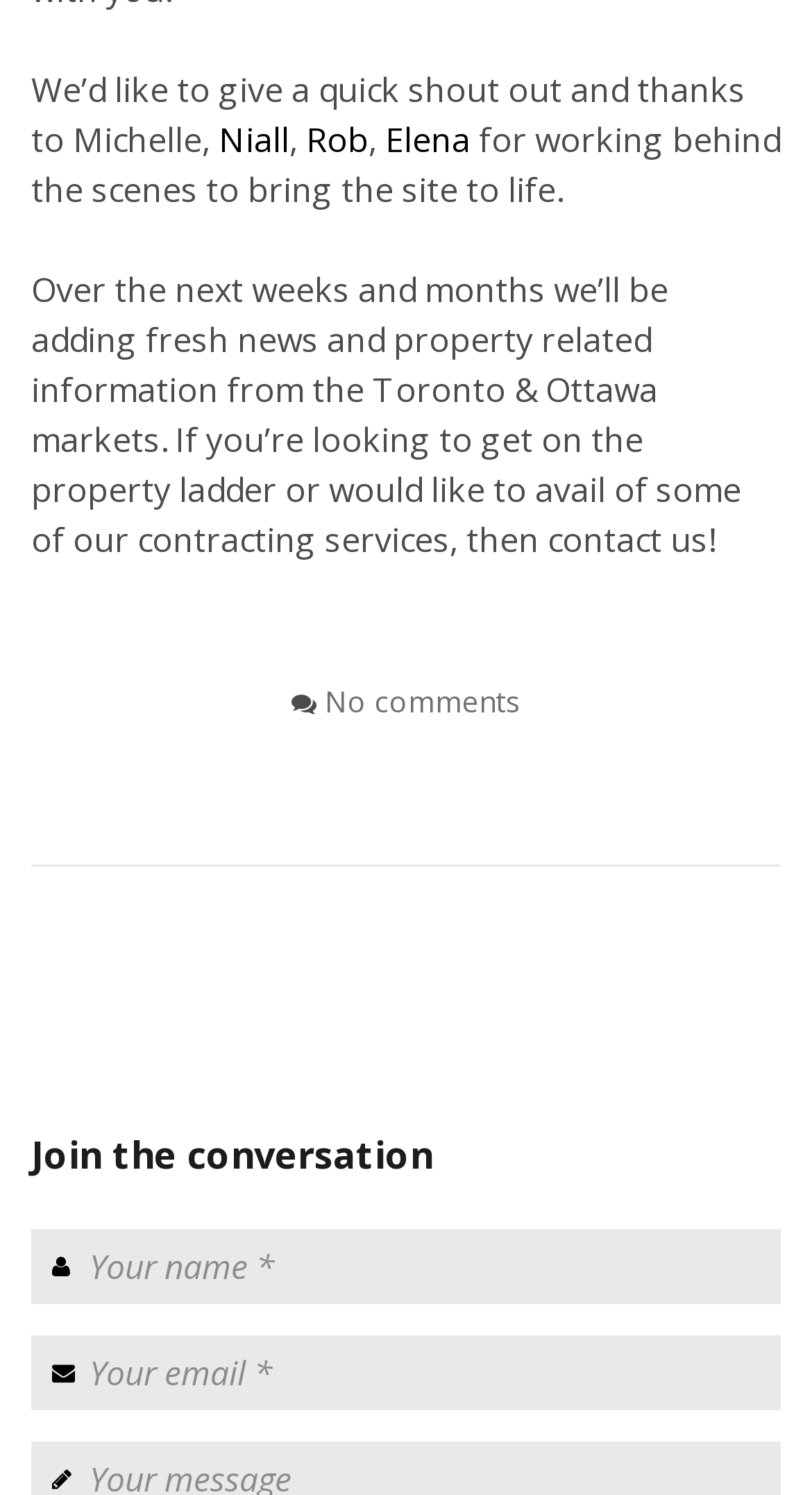What can users do on the website?
Provide a detailed answer to the question using information from the image.

Based on the content of the webpage, users can get information about properties in the Toronto and Ottawa markets, and also contact the website for contracting services. Additionally, users can join the conversation by filling out the name and email fields.